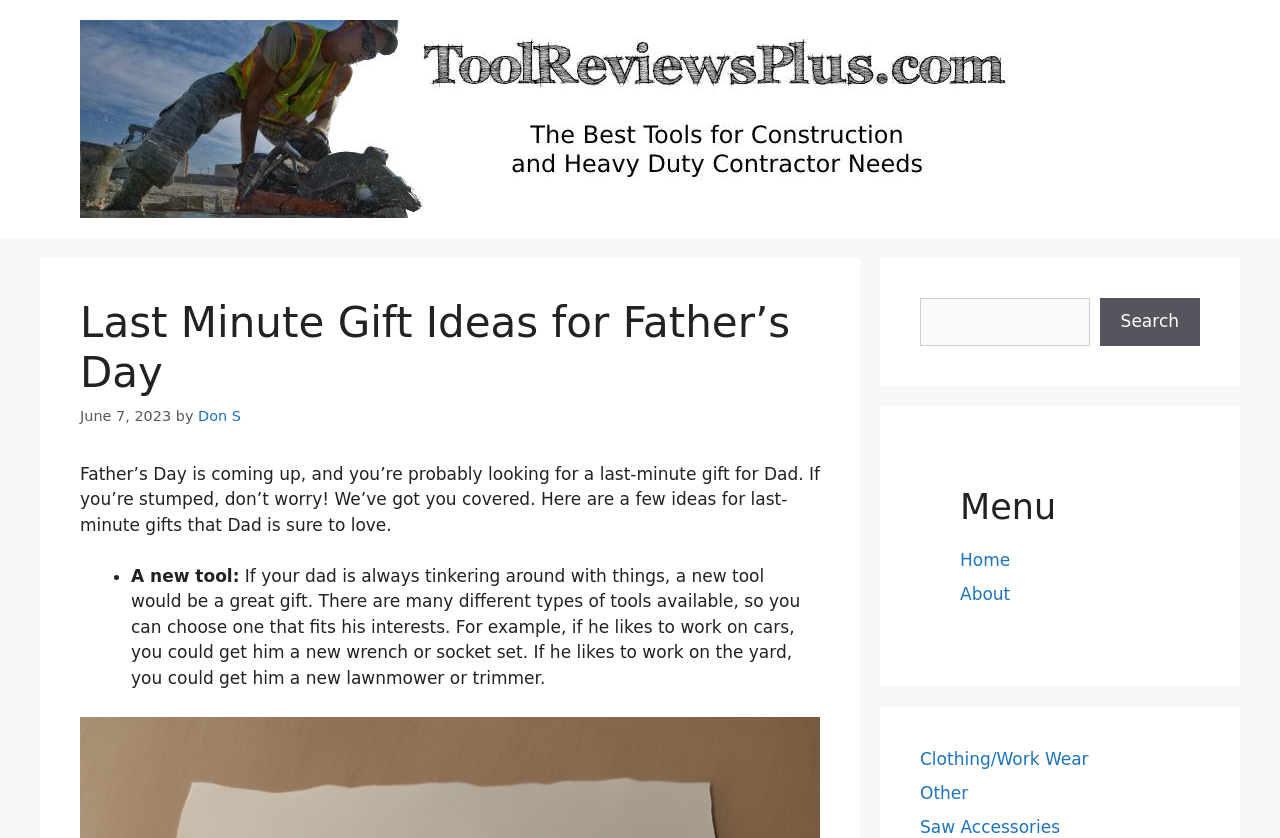What type of gift is suggested for Father's Day?
Answer the question with a detailed explanation, including all necessary information.

The article suggests a new tool as a gift for Father's Day, as mentioned in the list of ideas for last-minute gifts.